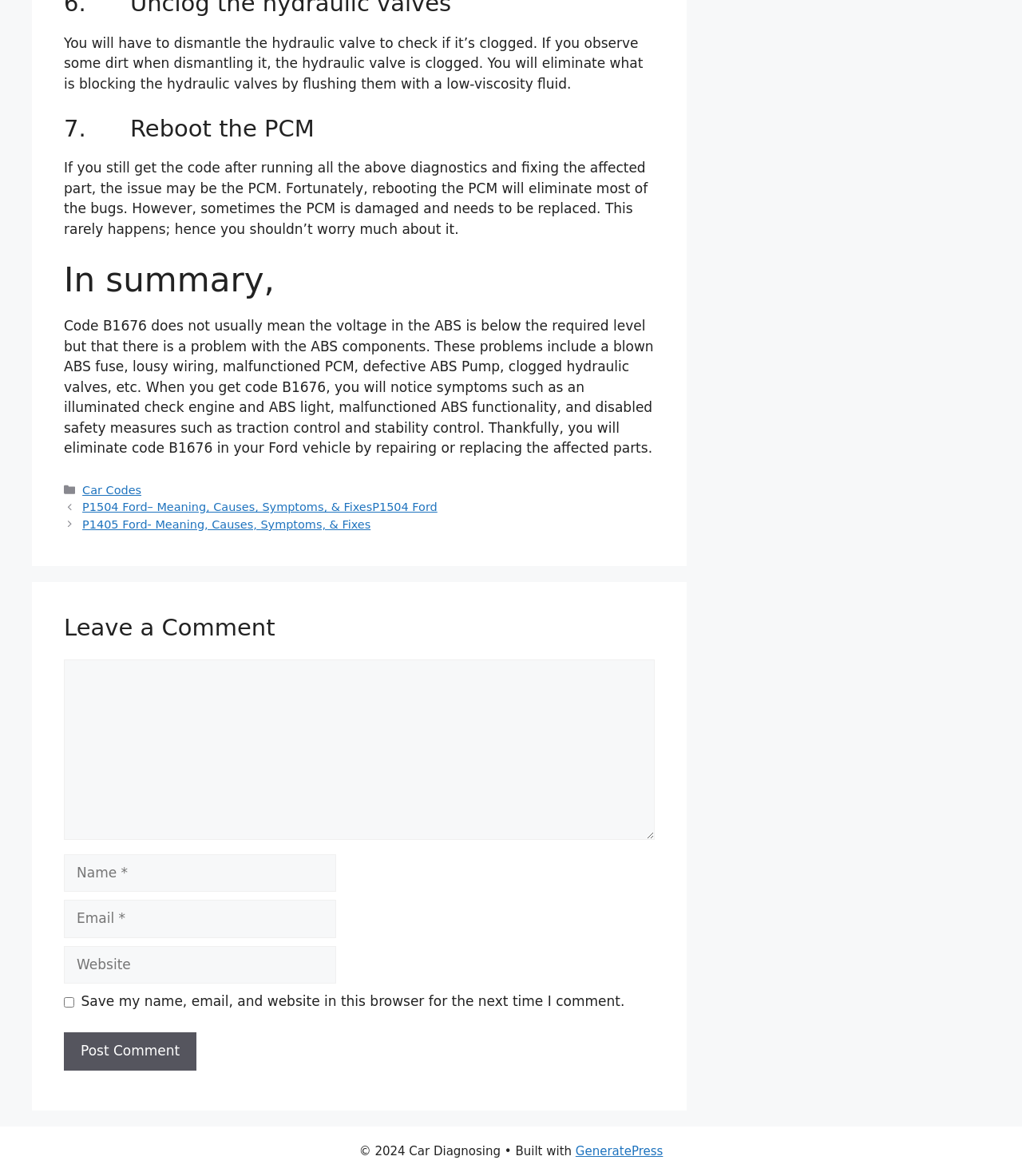Determine the bounding box coordinates for the clickable element to execute this instruction: "Contact via email". Provide the coordinates as four float numbers between 0 and 1, i.e., [left, top, right, bottom].

None